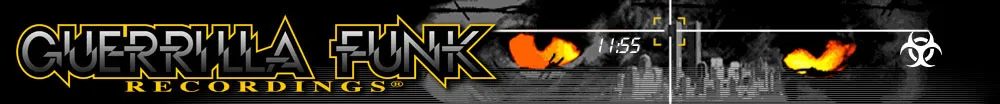Look at the image and give a detailed response to the following question: What design elements are in the background?

The caption describes the background as incorporating a dark, urban-themed design with stylized flames and abstract elements, adding a sense of intensity and energy that reflects the label's dynamic identity.